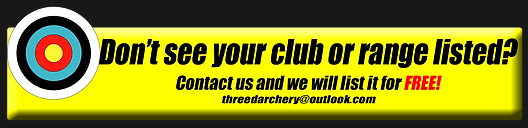Please give a short response to the question using one word or a phrase:
What is the contact email provided?

threedarchery@outlook.com